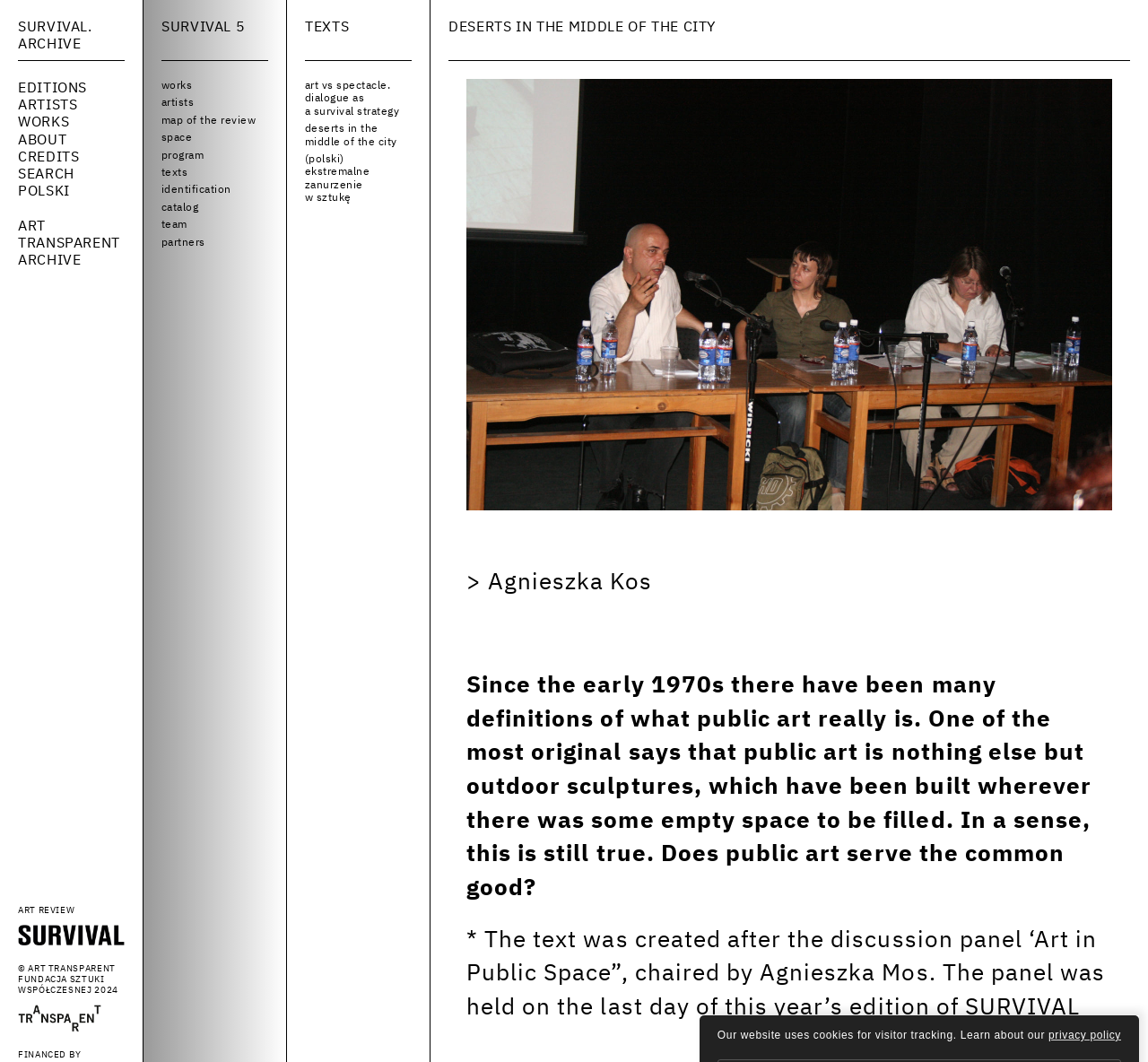Determine the bounding box for the UI element as described: "Catalog". The coordinates should be represented as four float numbers between 0 and 1, formatted as [left, top, right, bottom].

[0.141, 0.189, 0.234, 0.201]